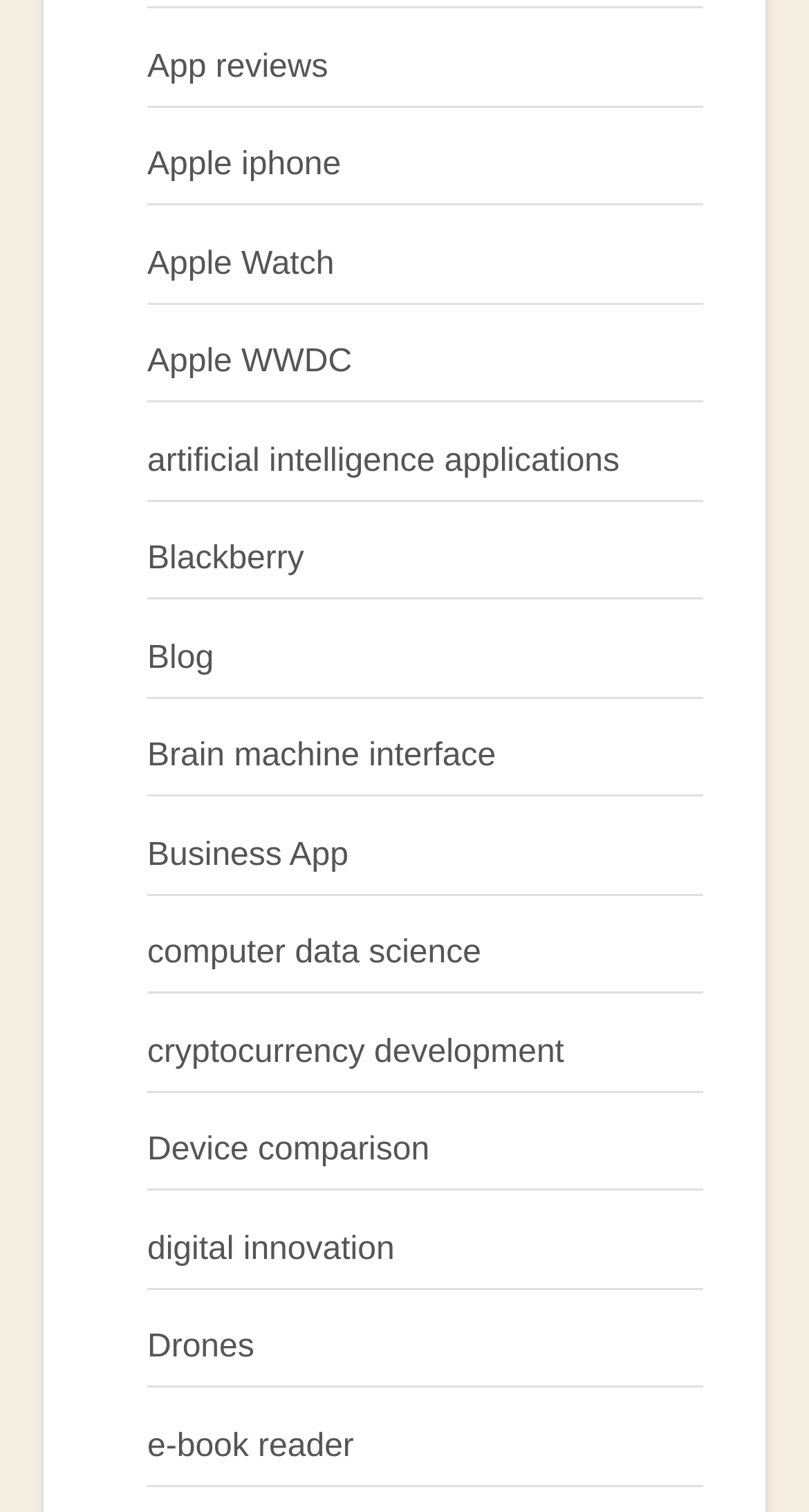Determine the bounding box coordinates of the section I need to click to execute the following instruction: "Learn about digital innovation". Provide the coordinates as four float numbers between 0 and 1, i.e., [left, top, right, bottom].

[0.182, 0.815, 0.488, 0.838]